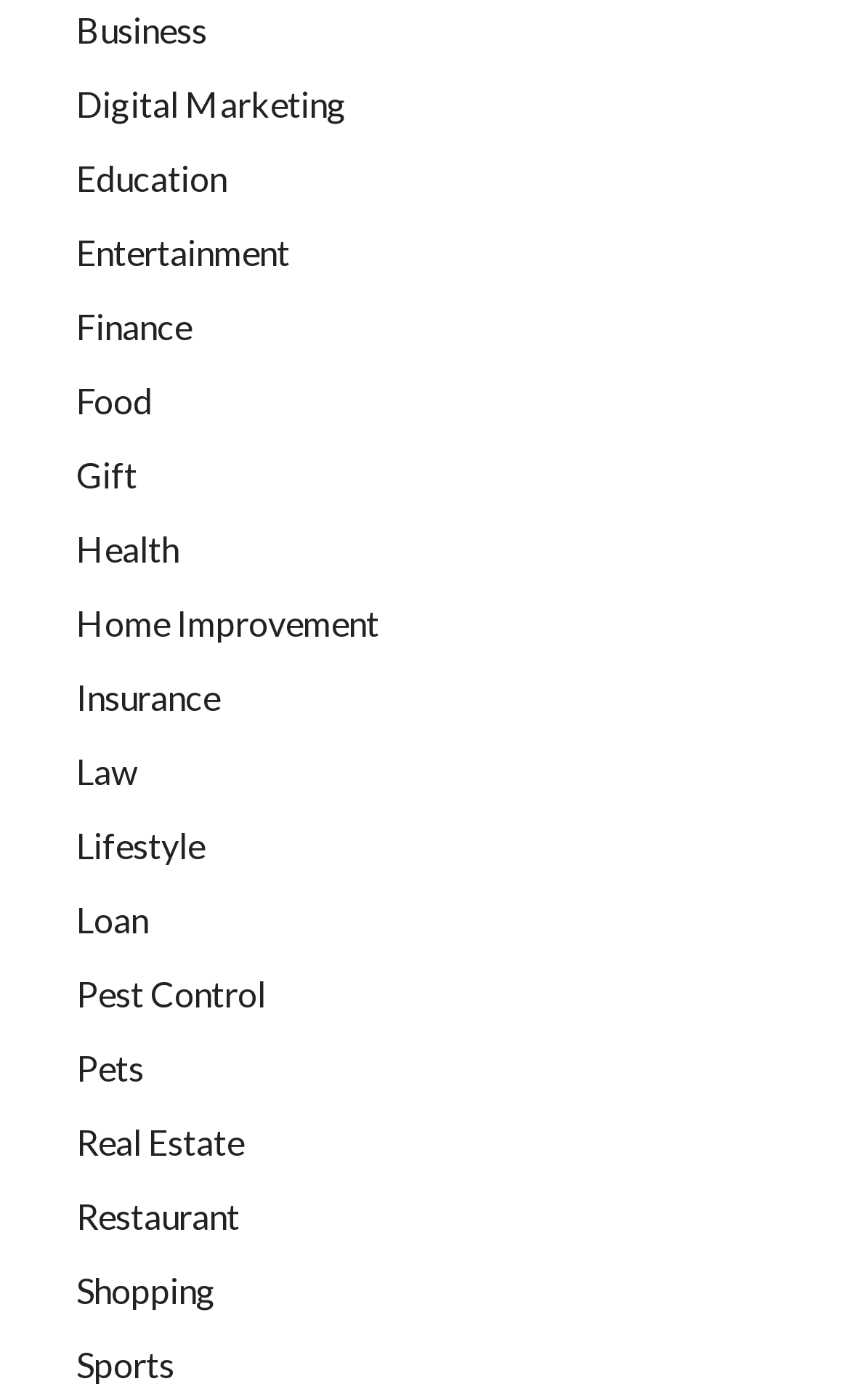Please find the bounding box coordinates of the section that needs to be clicked to achieve this instruction: "View Education".

[0.09, 0.113, 0.267, 0.142]